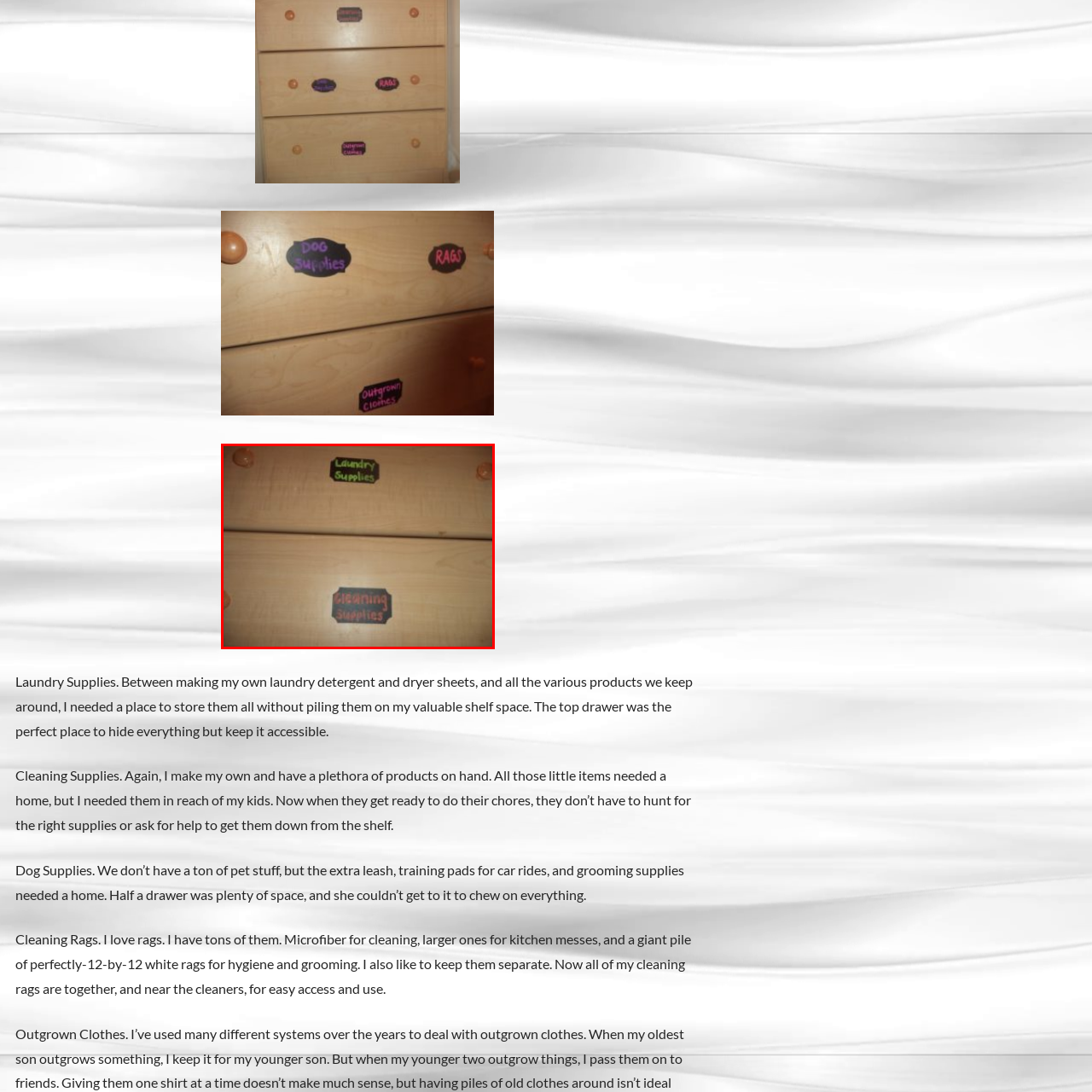Check the content in the red bounding box and reply to the question using a single word or phrase:
What type of finish does the wooden drawer have?

Warm wood finish